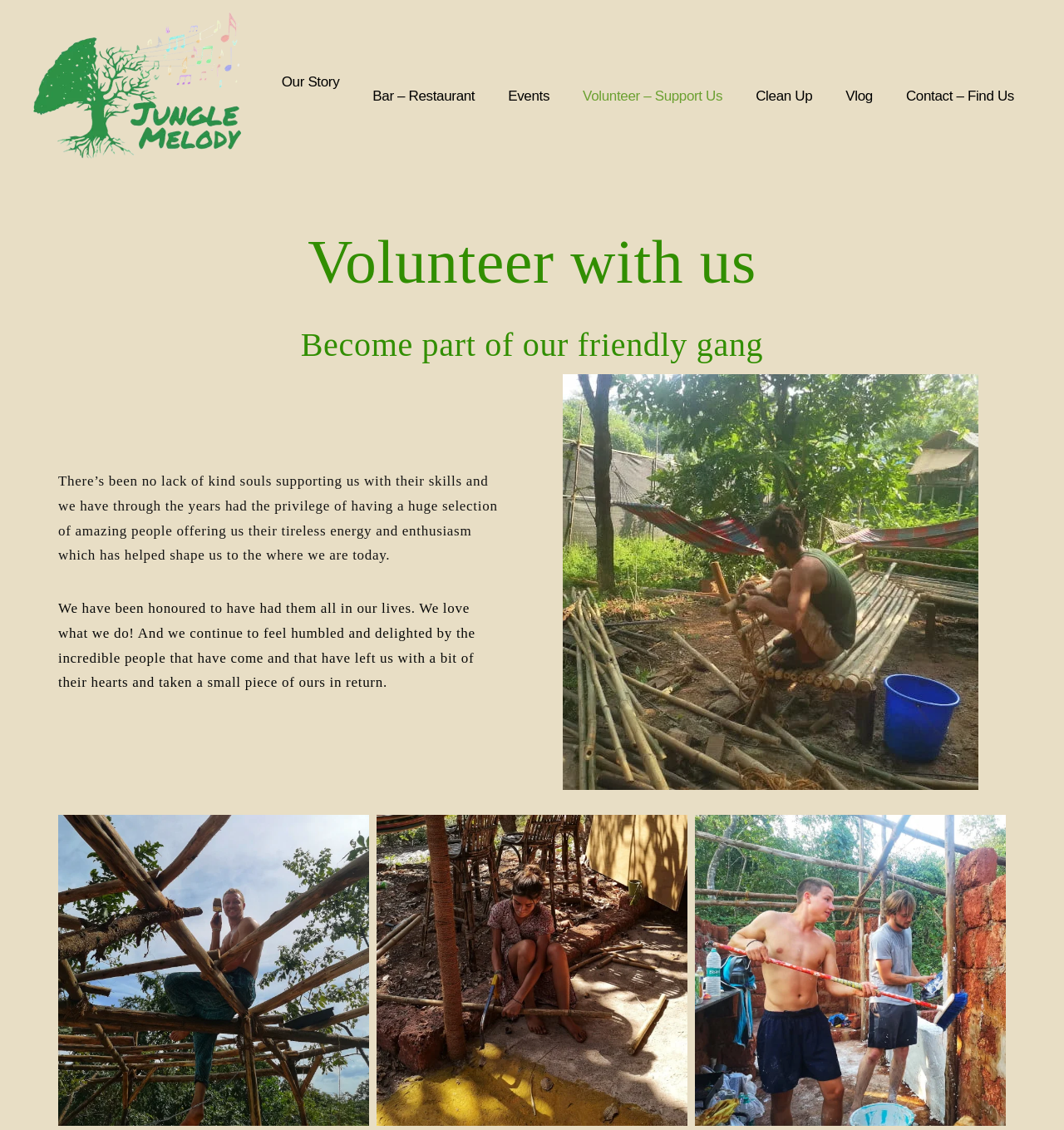Please identify the bounding box coordinates of the element's region that should be clicked to execute the following instruction: "click on the Jungle Melody logo". The bounding box coordinates must be four float numbers between 0 and 1, i.e., [left, top, right, bottom].

[0.031, 0.01, 0.227, 0.148]